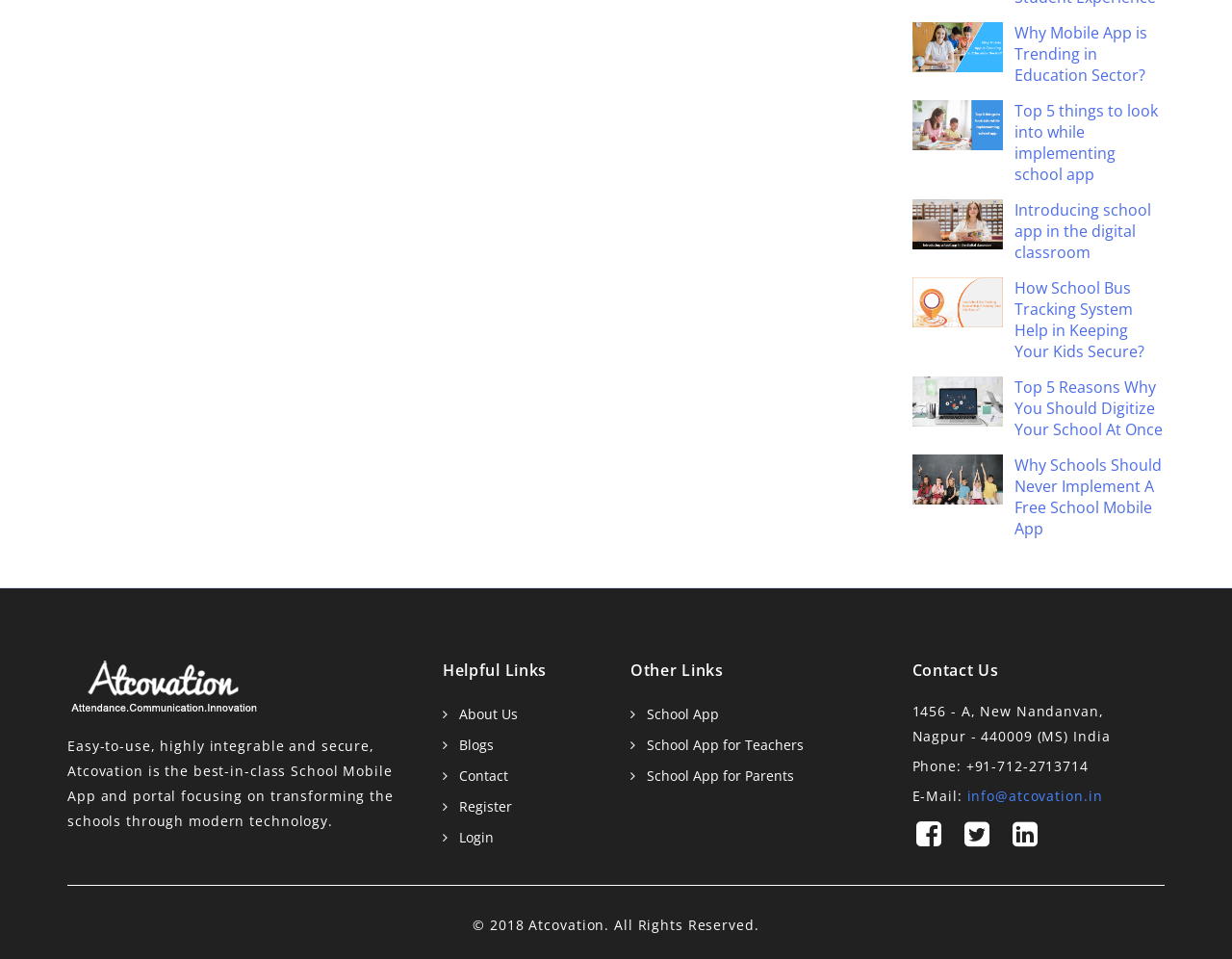Please identify the bounding box coordinates of the clickable element to fulfill the following instruction: "Contact through 'info@atcovation.in'". The coordinates should be four float numbers between 0 and 1, i.e., [left, top, right, bottom].

[0.785, 0.821, 0.895, 0.84]